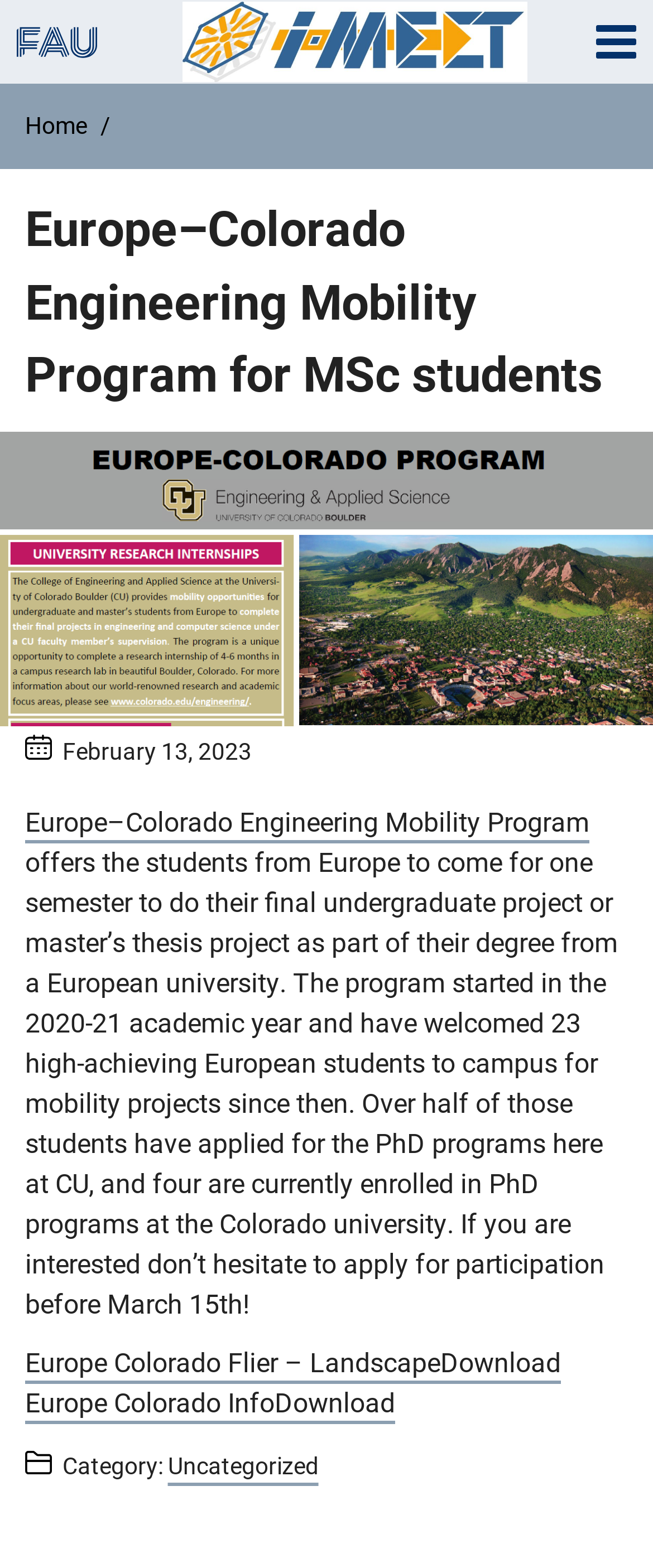Determine the bounding box for the described HTML element: "Europe–Colorado Engineering Mobility Program". Ensure the coordinates are four float numbers between 0 and 1 in the format [left, top, right, bottom].

[0.038, 0.514, 0.903, 0.534]